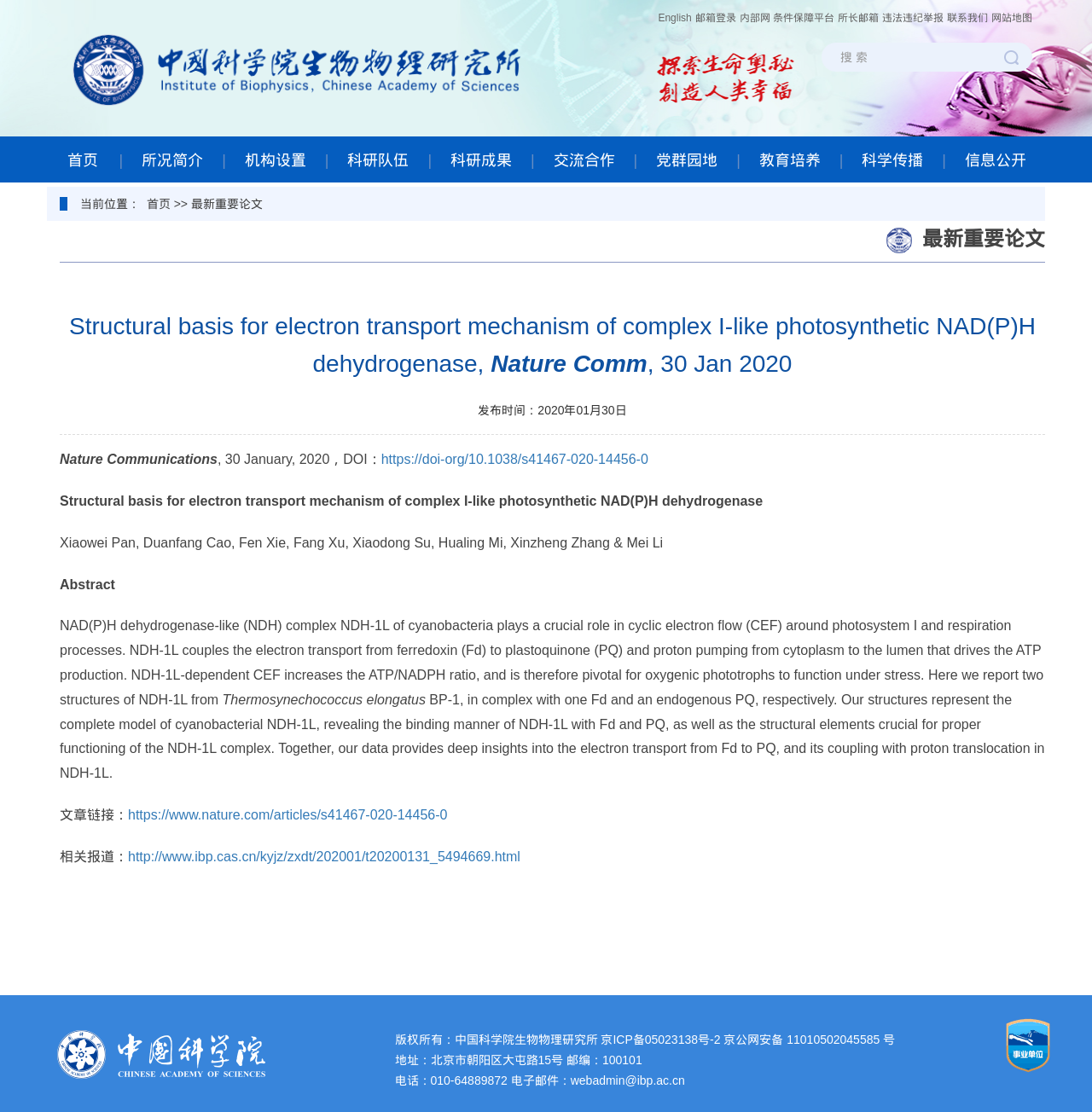Can you find the bounding box coordinates for the element that needs to be clicked to execute this instruction: "Check the website map"? The coordinates should be given as four float numbers between 0 and 1, i.e., [left, top, right, bottom].

[0.908, 0.011, 0.945, 0.021]